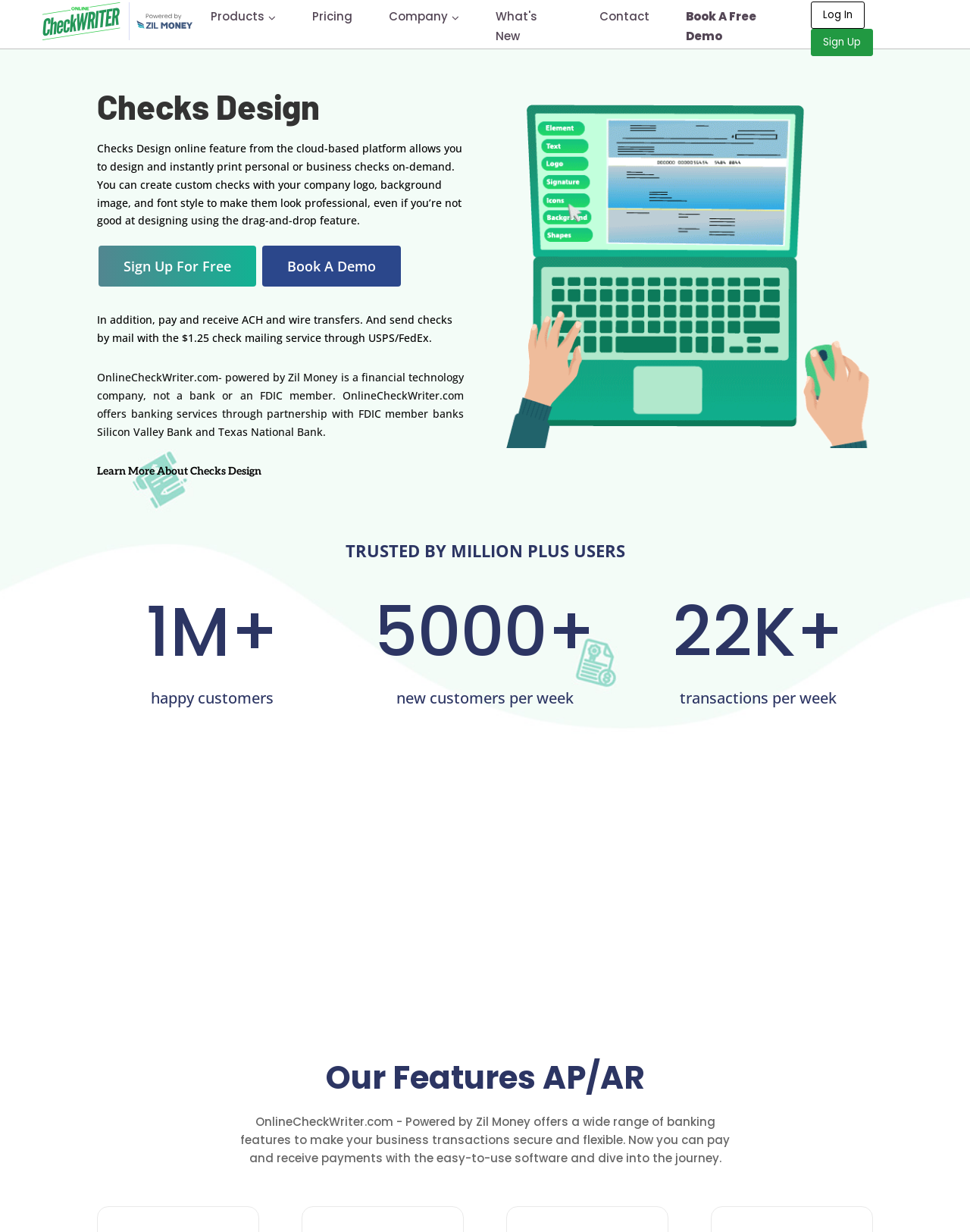Generate an in-depth caption that captures all aspects of the webpage.

This webpage is about an online check design tool that allows users to create and print checks instantly. At the top, there is a navigation menu with links to "Products", "Pricing", "Company", "What's New", "Contact", and "Book A Free Demo". On the right side of the navigation menu, there are two buttons, "Log In" and "Sign Up".

Below the navigation menu, there is a heading "Checks Design" followed by a paragraph of text that explains the online check design feature. This feature allows users to design and print personal or business checks on-demand with custom logos, background images, and font styles.

To the right of the paragraph, there are two buttons, "Sign Up For Free" and "Book A Demo". Below these buttons, there is another paragraph of text that mentions additional features, such as paying and receiving ACH and wire transfers, and sending checks by mail.

Further down the page, there is an image with the title "Checks Design" and a section that highlights the company's credibility, with text "TRUSTED BY MILLION PLUS USERS" and statistics about happy customers, new customers per week, and transactions per week.

Below this section, there is a heading "Instant Checks Design" followed by a paragraph of text that explains the benefits of designing checks instantly. There is also a button "Try Now For Free" and an image related to instant checks design.

Finally, at the bottom of the page, there is a heading "Our Features AP/AR" followed by a paragraph of text that describes the banking features offered by OnlineCheckWriter.com.